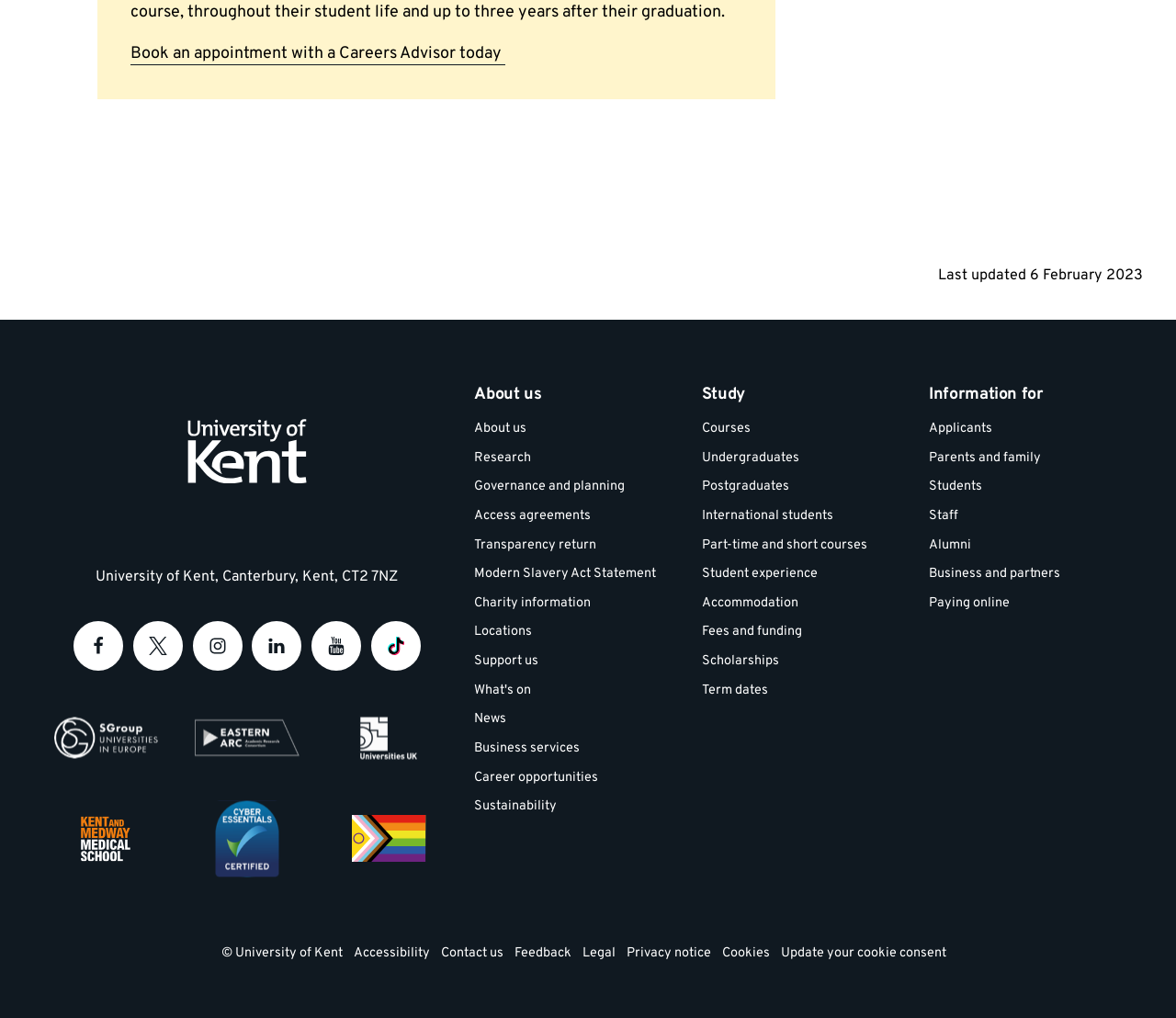Locate the bounding box coordinates of the segment that needs to be clicked to meet this instruction: "Book an appointment with a Careers Advisor today".

[0.111, 0.042, 0.43, 0.064]